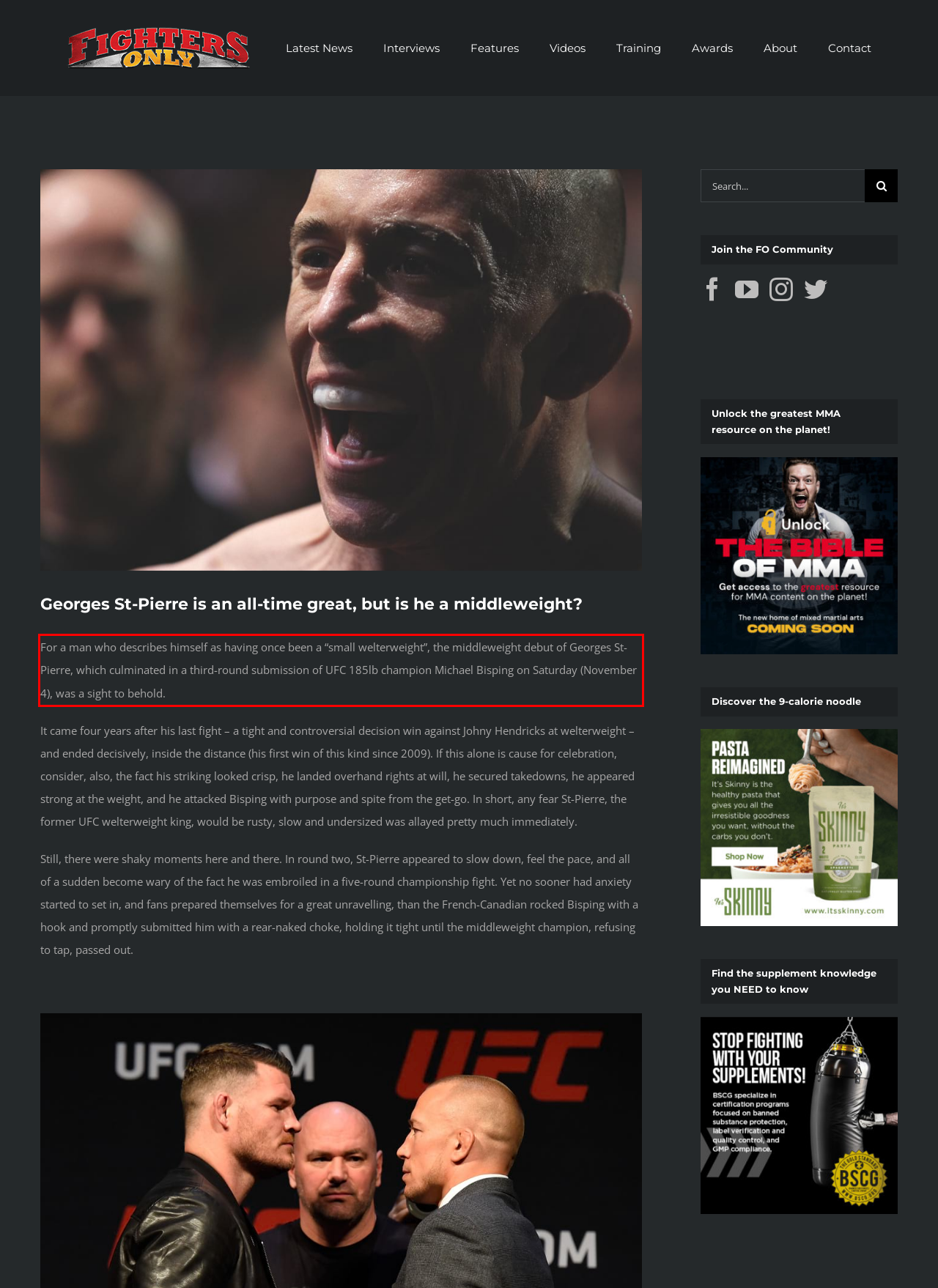Examine the screenshot of the webpage, locate the red bounding box, and perform OCR to extract the text contained within it.

For a man who describes himself as having once been a “small welterweight”, the middleweight debut of Georges St-Pierre, which culminated in a third-round submission of UFC 185lb champion Michael Bisping on Saturday (November 4), was a sight to behold.